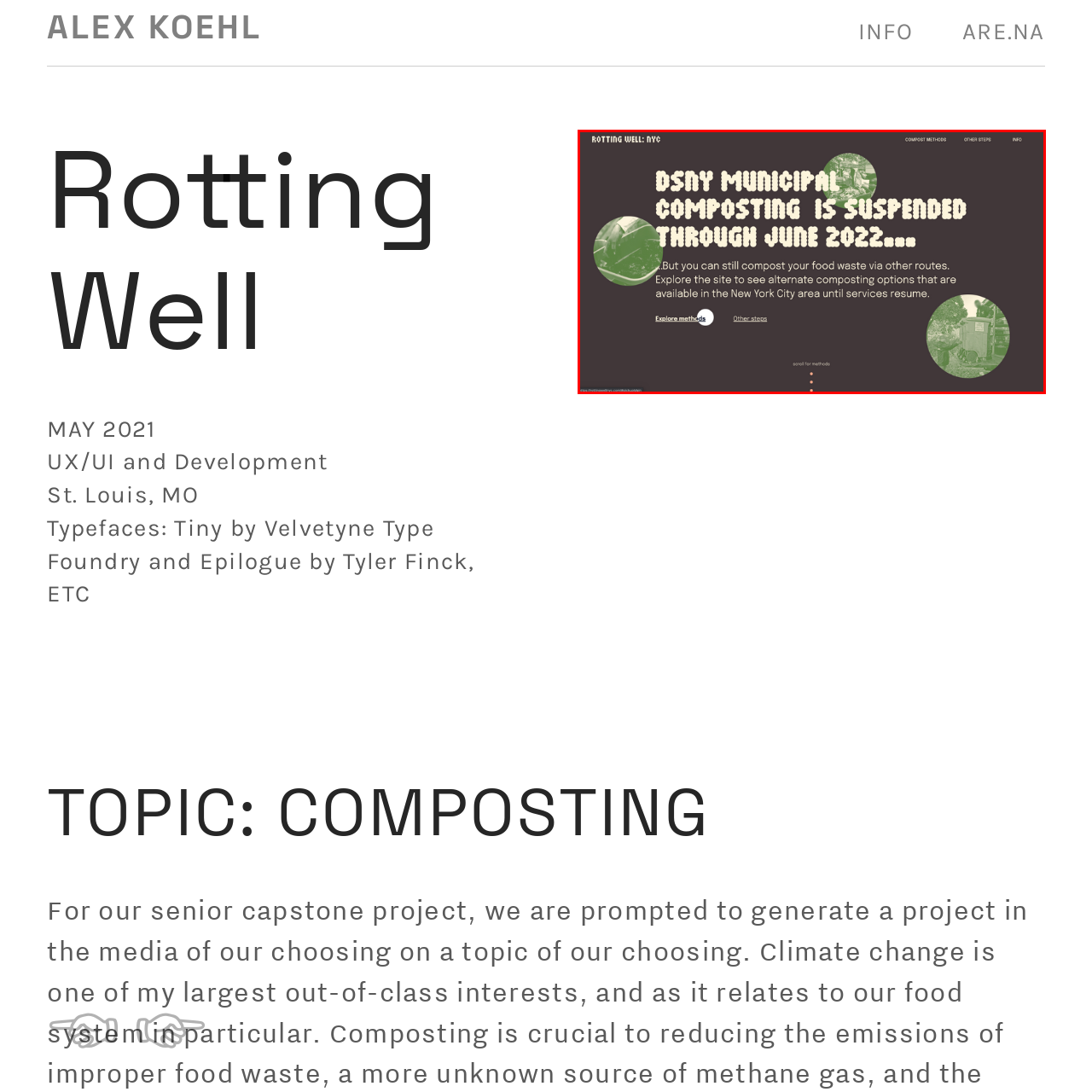Describe the features and objects visible in the red-framed section of the image in detail.

The image featured in the "Rotting Well" project highlights an important message regarding the suspension of municipal composting services by DSNY (Department of Sanitation New York) through June 2022. The text conveys that while these services are temporarily halted, residents are encouraged to explore alternative methods for composting food waste. The inviting green circular graphics and a playful font style emphasize the theme of sustainability and eco-friendliness. The overall design directs visitors to explore available composting options in New York City through linked sections titled "Explore methods" and "Other steps," urging community involvement in composting practices until regular services resume.